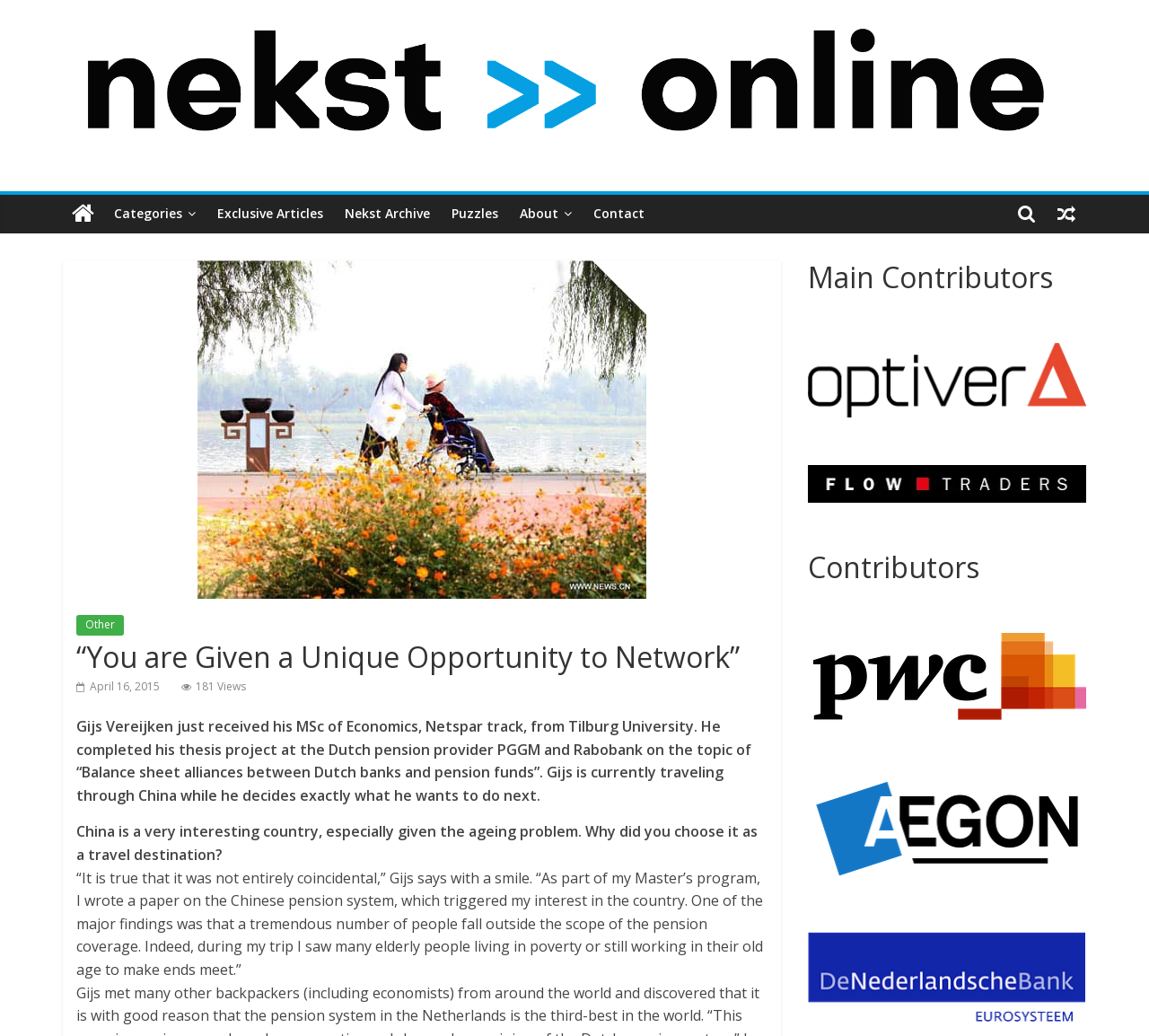Using the element description: "title="View a random post"", determine the bounding box coordinates for the specified UI element. The coordinates should be four float numbers between 0 and 1, [left, top, right, bottom].

[0.911, 0.188, 0.945, 0.225]